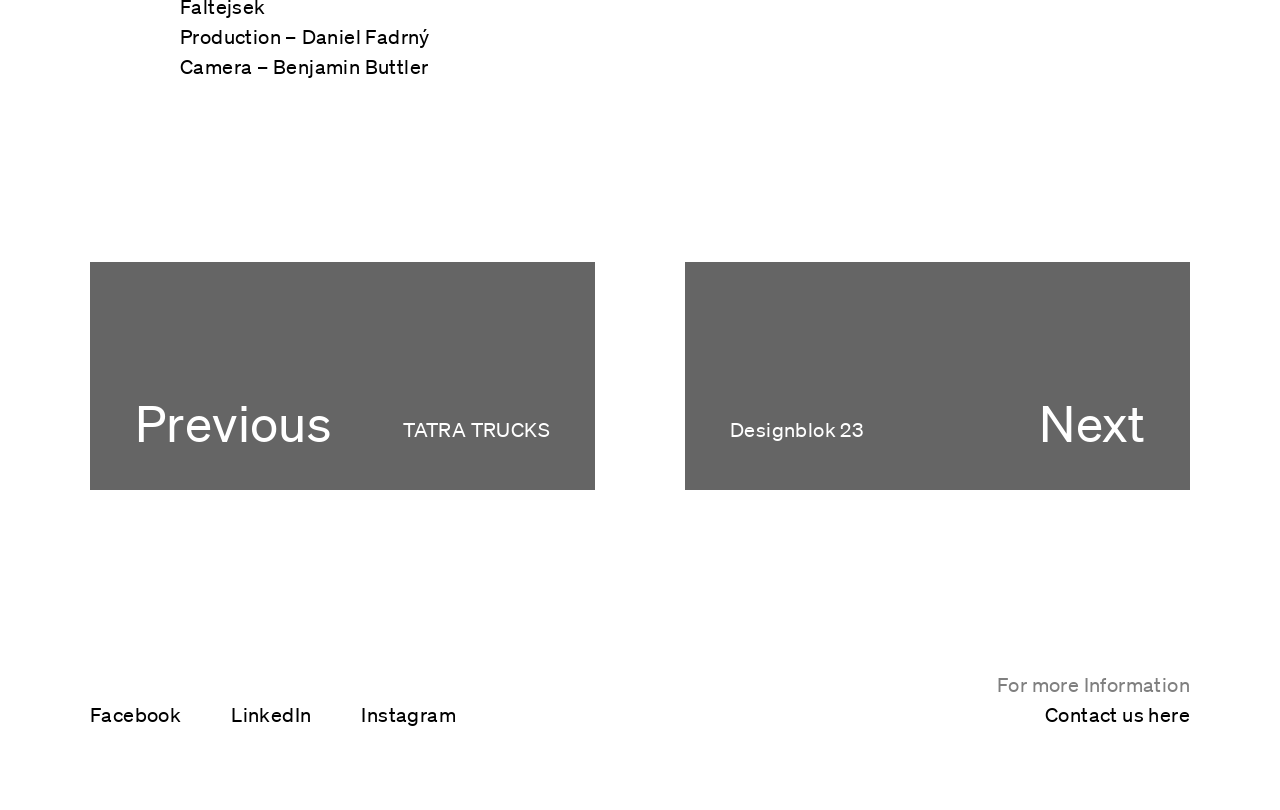Use a single word or phrase to answer the following:
What is the text of the heading above the 'Previous' link?

TATRA TRUCKS